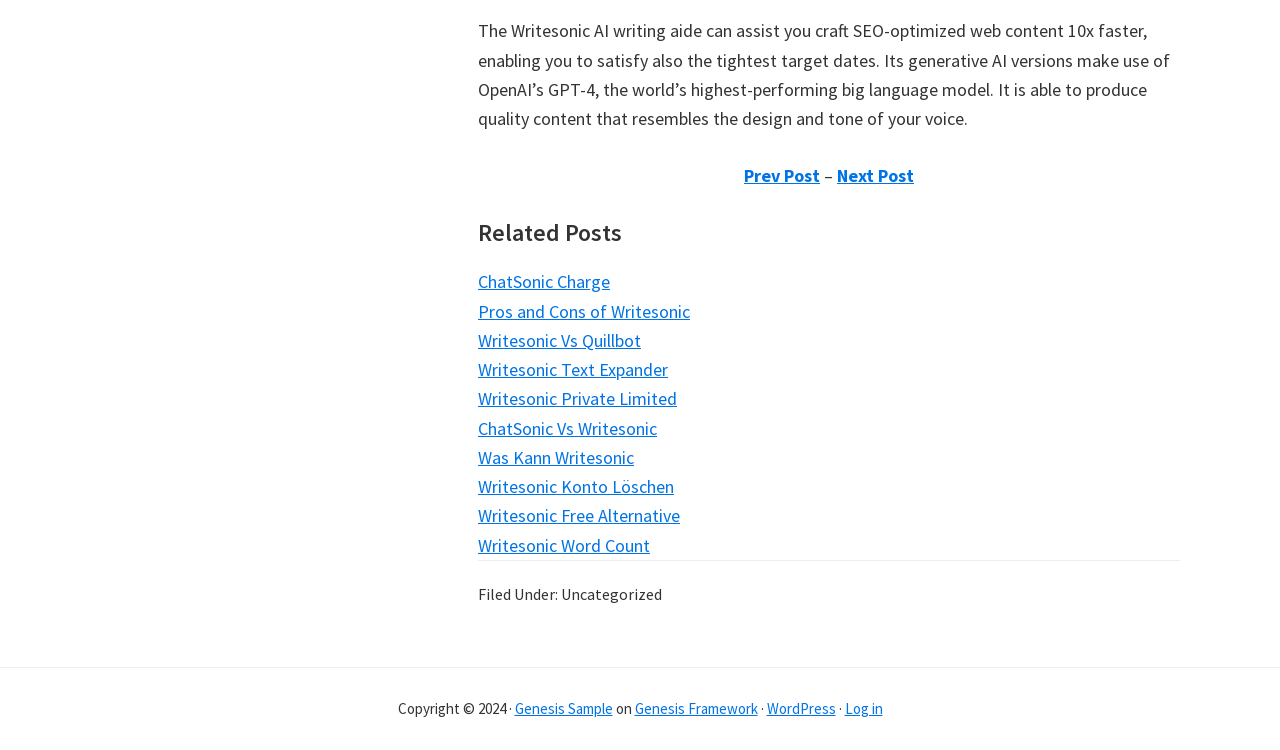Provide your answer in one word or a succinct phrase for the question: 
What is the category of the post?

Uncategorized